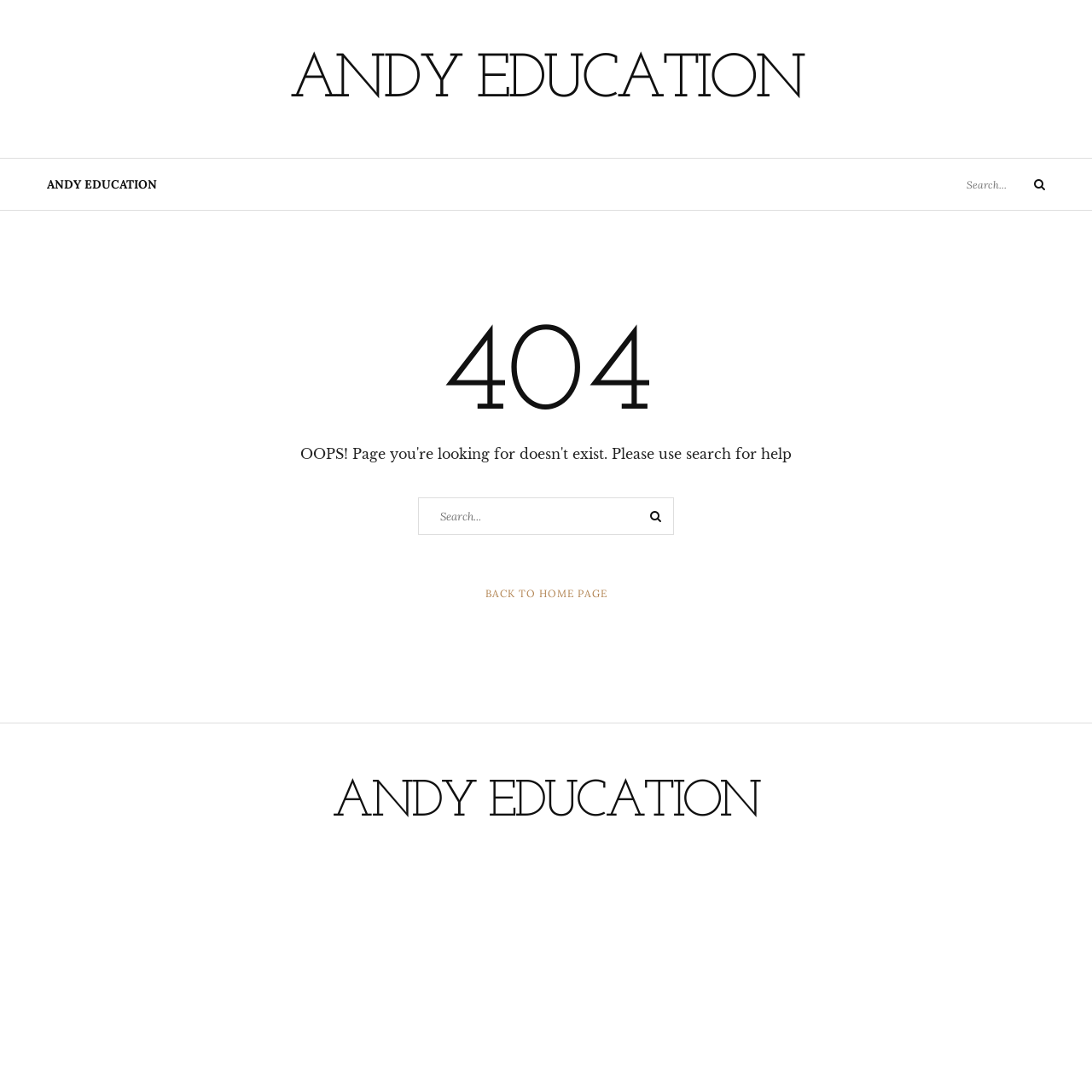Give a concise answer using only one word or phrase for this question:
What is the text on the top-left link?

Skip to content